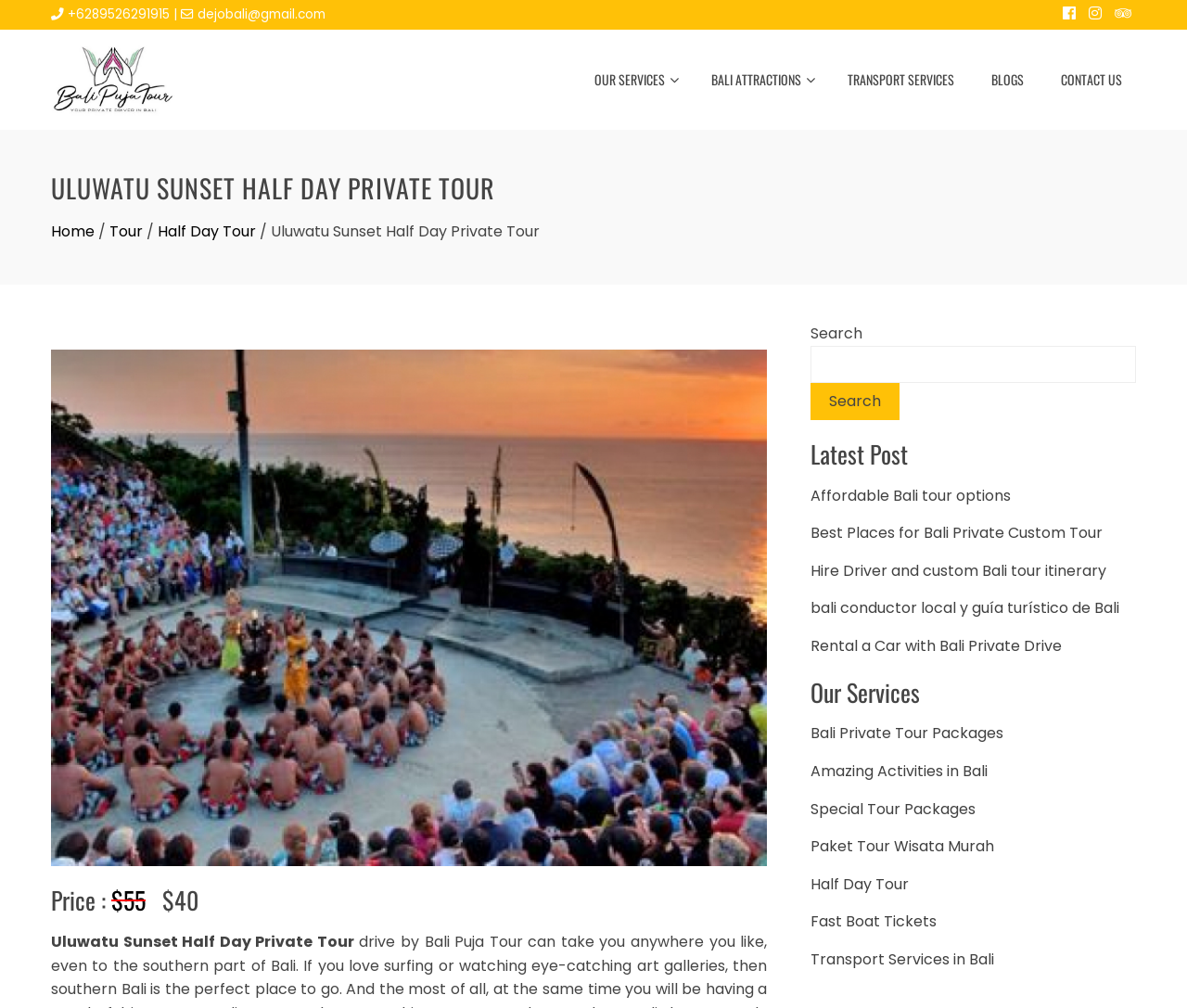Please find the bounding box coordinates of the element that needs to be clicked to perform the following instruction: "Click the 'Half Day Tour' link". The bounding box coordinates should be four float numbers between 0 and 1, represented as [left, top, right, bottom].

[0.133, 0.219, 0.216, 0.24]